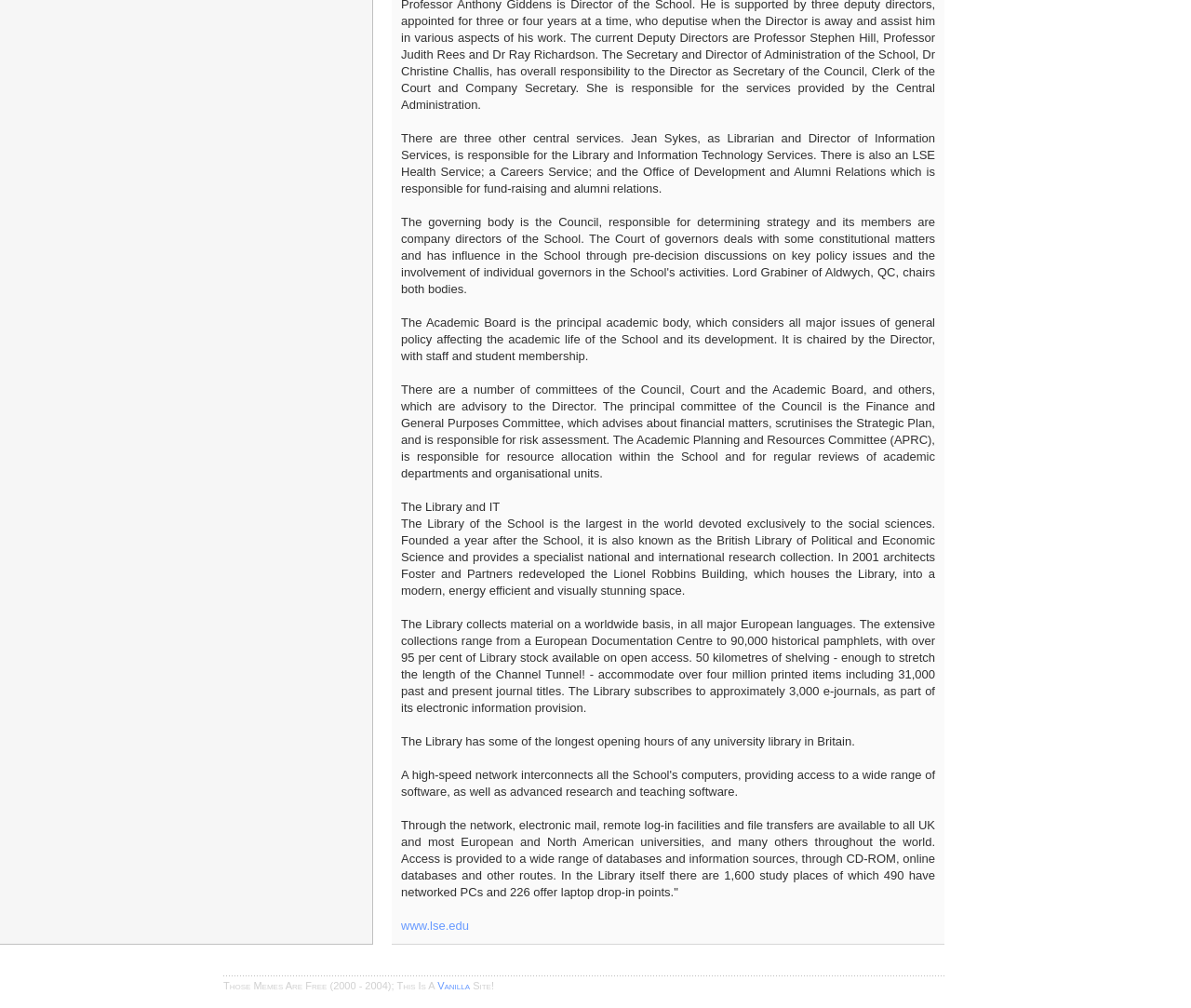Please determine the bounding box coordinates, formatted as (top-left x, top-left y, bottom-right x, bottom-right y), with all values as floating point numbers between 0 and 1. Identify the bounding box of the region described as: www.lse.edu

[0.337, 0.911, 0.394, 0.925]